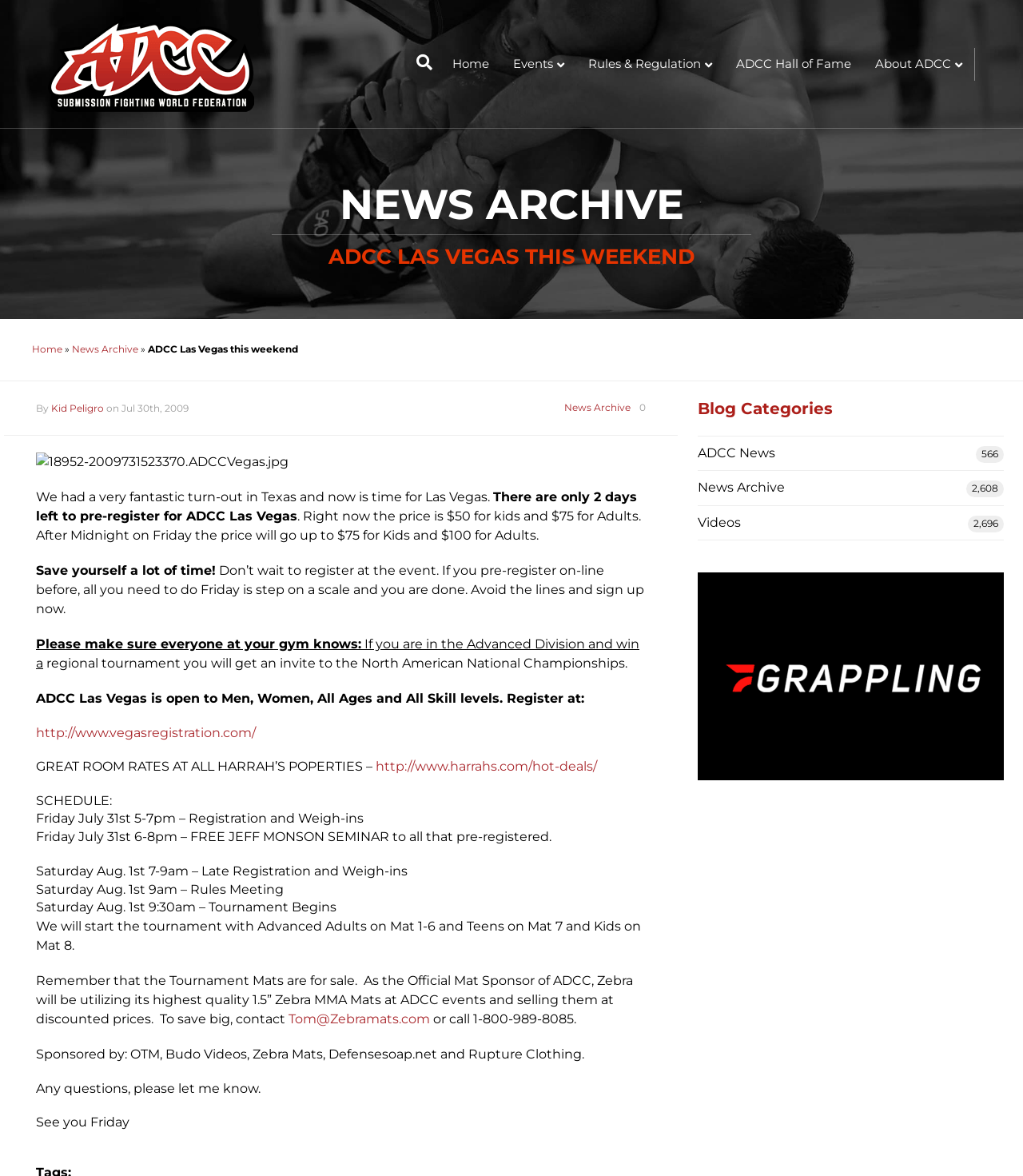What is the cost of registration for kids?
Please look at the screenshot and answer using one word or phrase.

$50